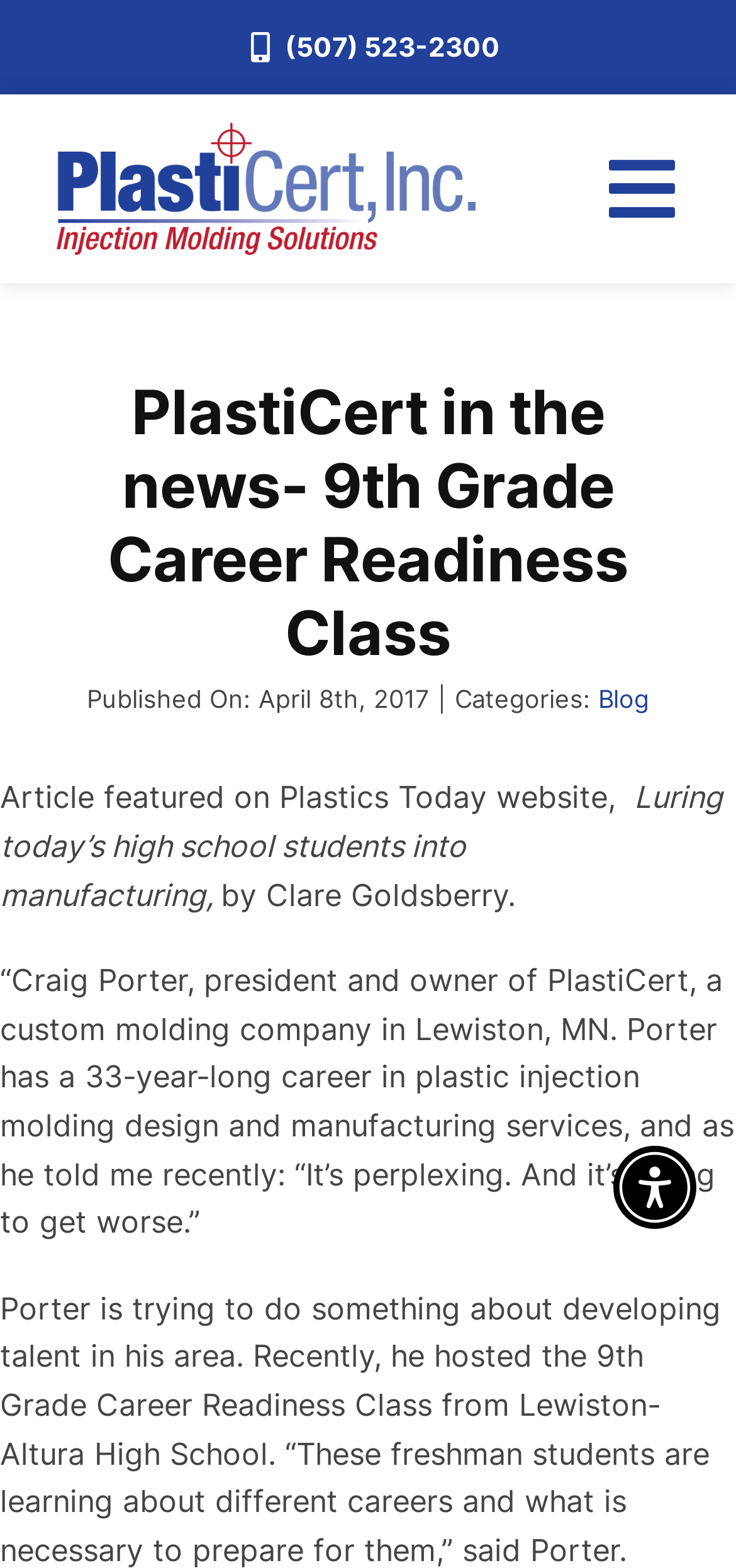Specify the bounding box coordinates of the area to click in order to follow the given instruction: "Go to the Home page."

[0.0, 0.181, 1.0, 0.229]